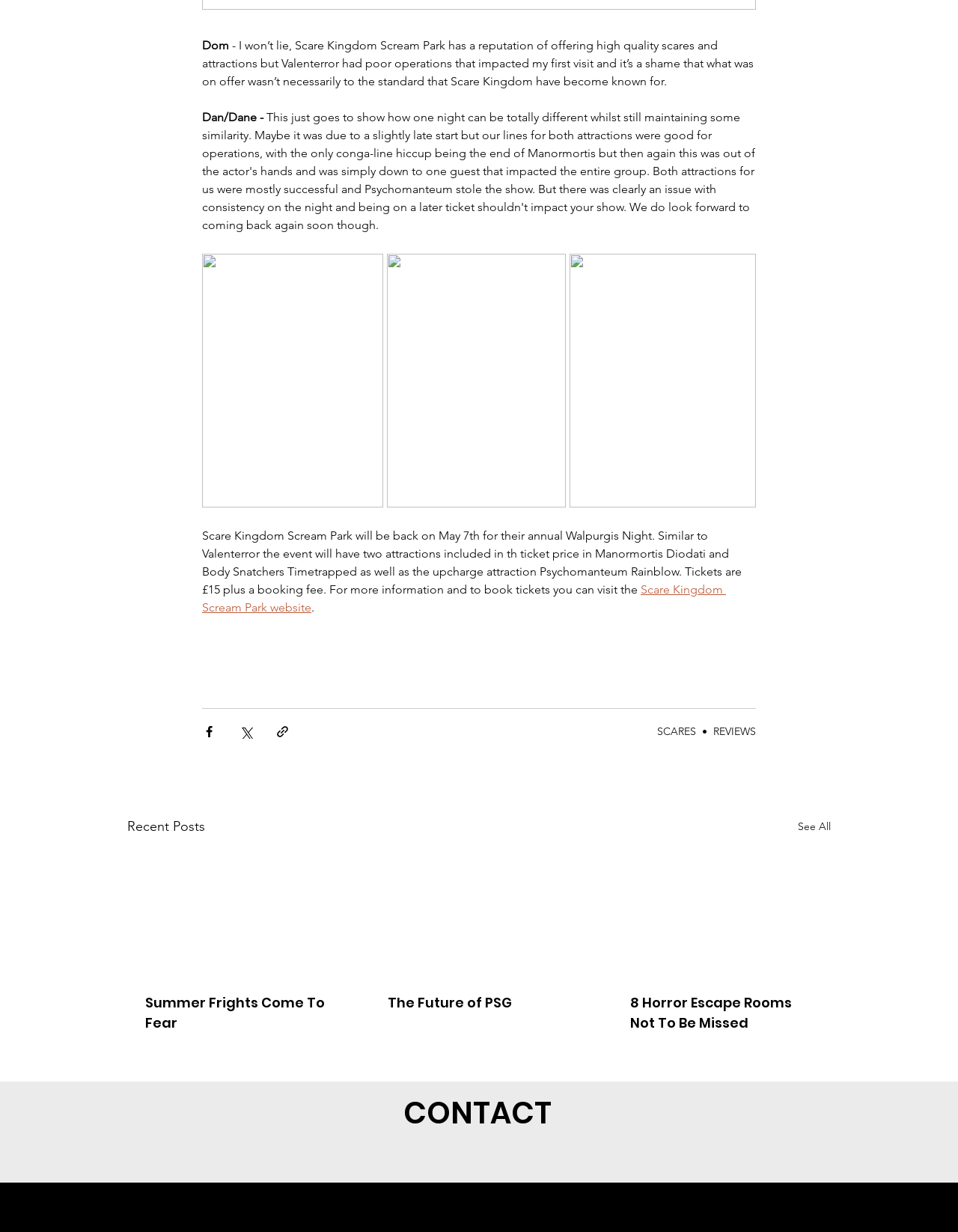Using the provided description parent_node: The Future of PSG, find the bounding box coordinates for the UI element. Provide the coordinates in (top-left x, top-left y, bottom-right x, bottom-right y) format, ensuring all values are between 0 and 1.

[0.386, 0.692, 0.612, 0.791]